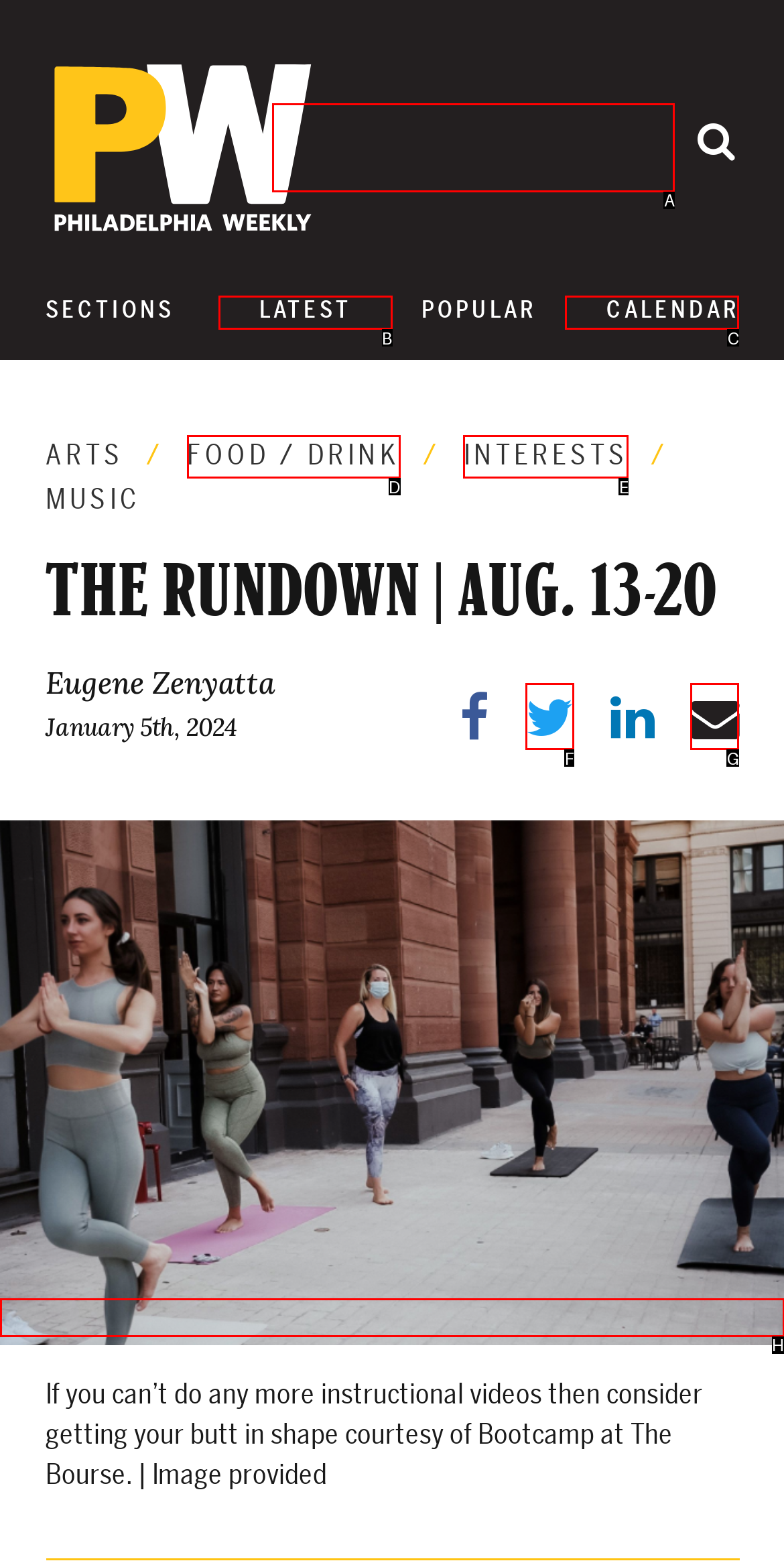Find the HTML element that matches the description provided: Food / Drink
Answer using the corresponding option letter.

D